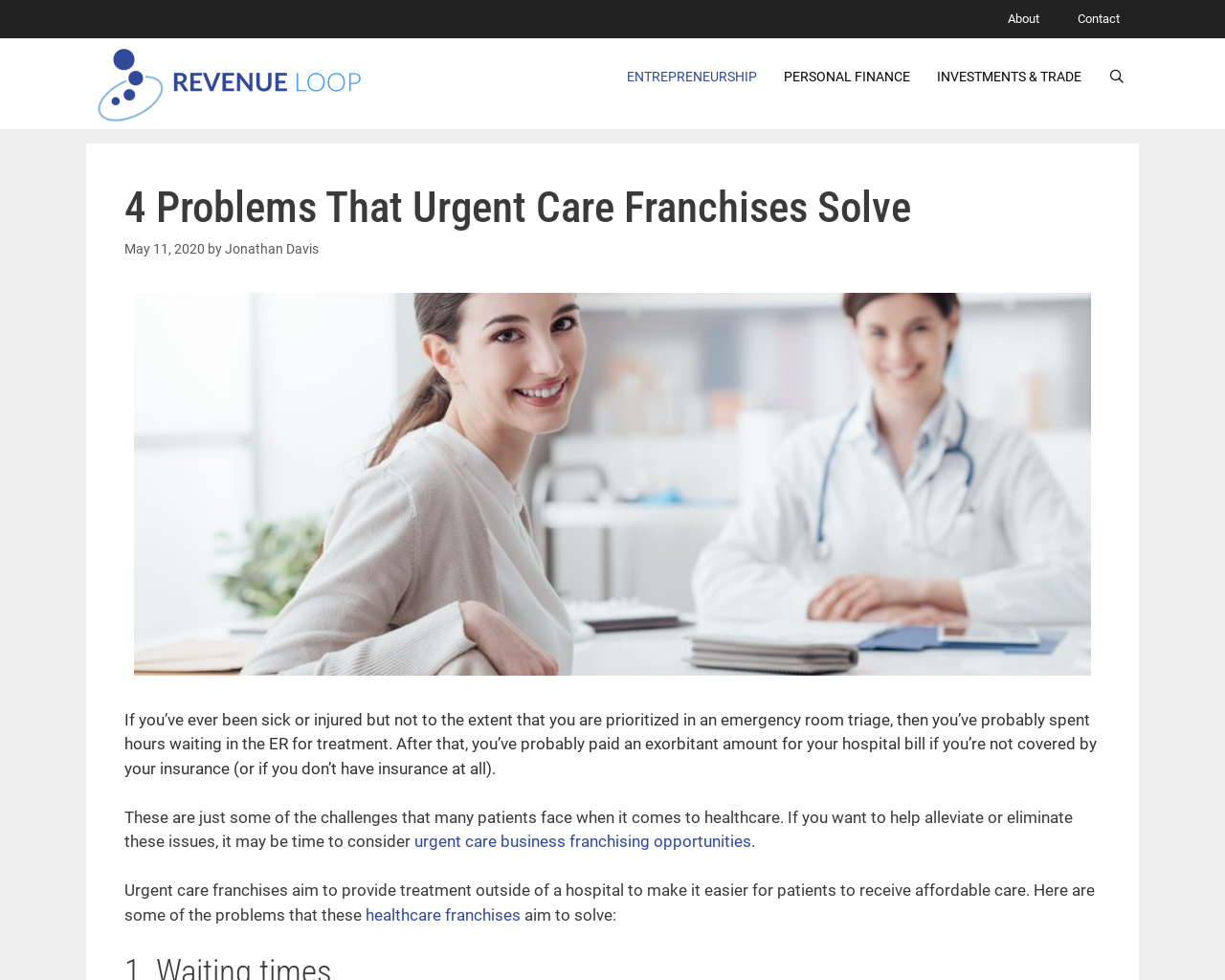Locate the bounding box coordinates of the clickable element to fulfill the following instruction: "Click on the 'Top' link". Provide the coordinates as four float numbers between 0 and 1 in the format [left, top, right, bottom].

None